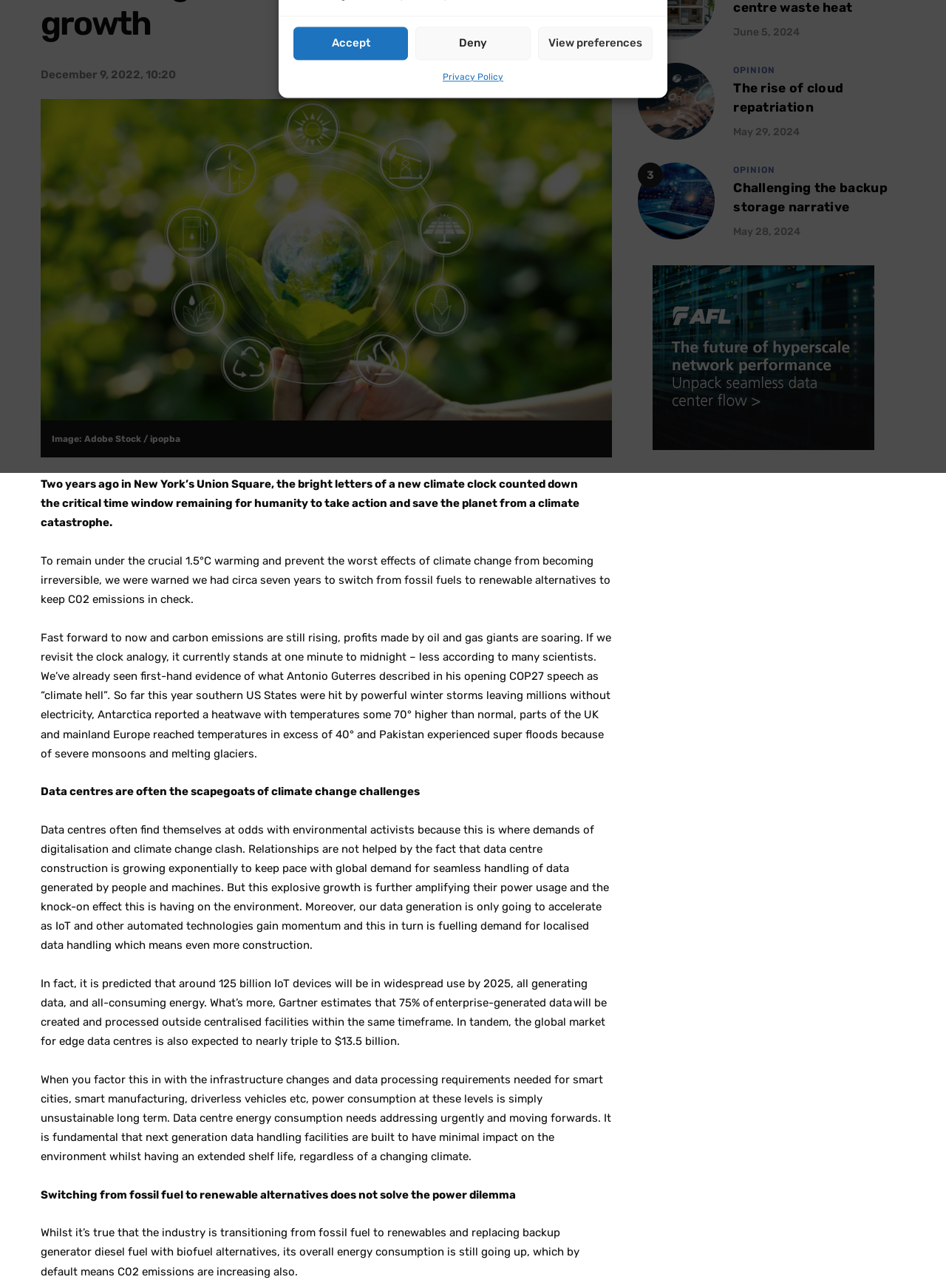Using the given description, provide the bounding box coordinates formatted as (top-left x, top-left y, bottom-right x, bottom-right y), with all values being floating point numbers between 0 and 1. Description: Privacy Policy

[0.468, 0.052, 0.532, 0.067]